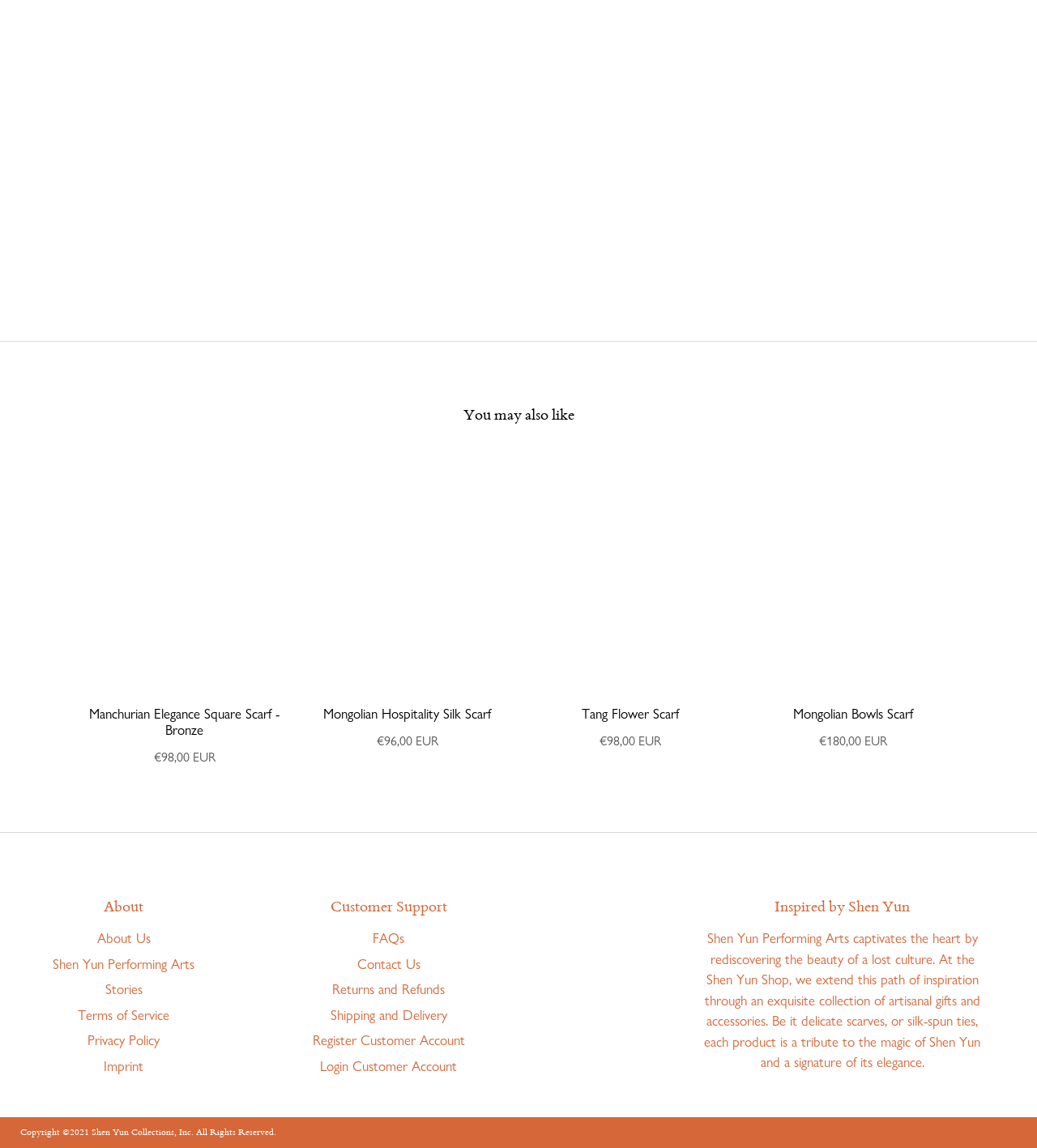What is the name of the section that contains links to About Us, Shen Yun Performing Arts, and Stories?
Using the visual information, respond with a single word or phrase.

About